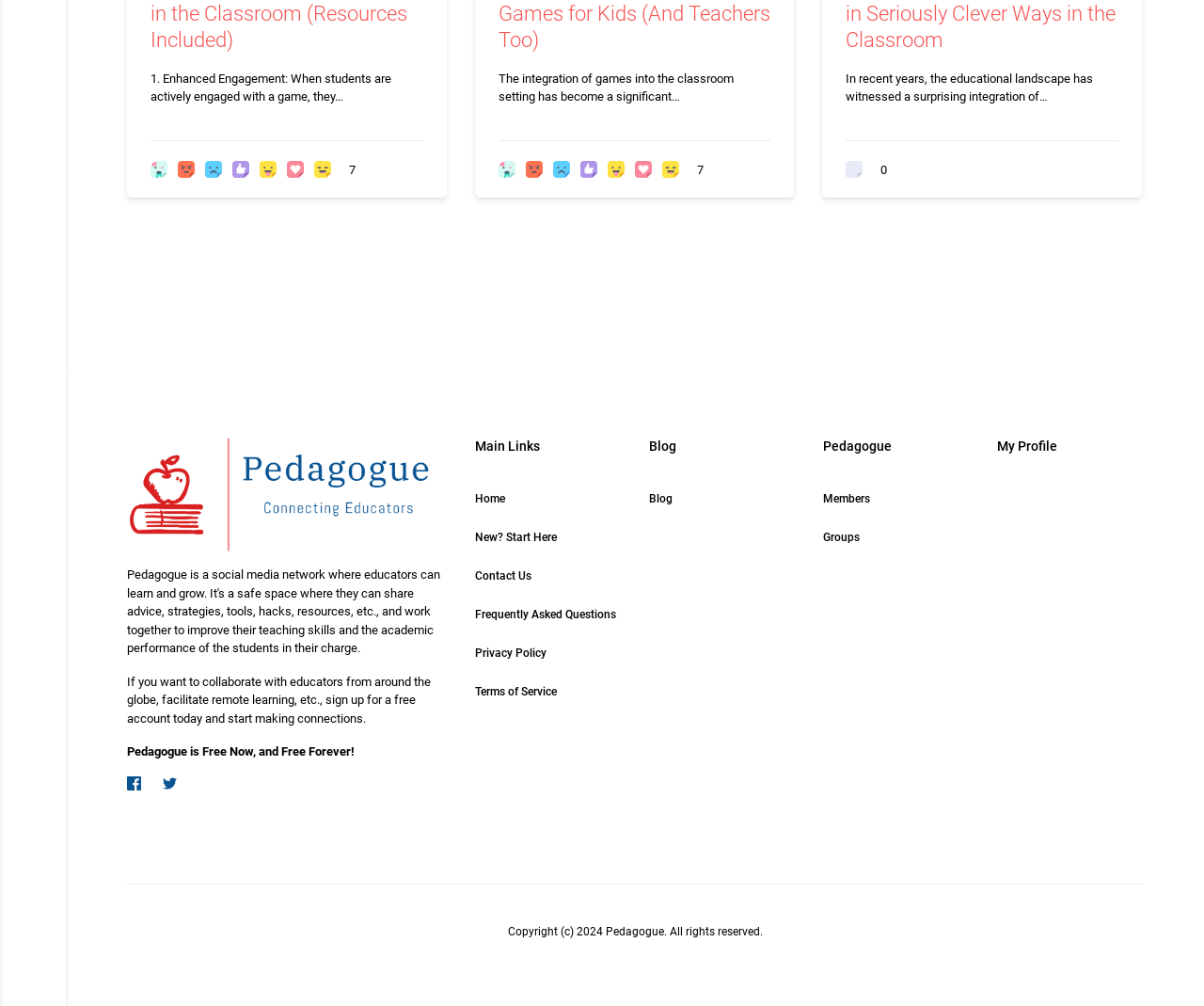Could you specify the bounding box coordinates for the clickable section to complete the following instruction: "read the blog"?

[0.539, 0.476, 0.66, 0.515]